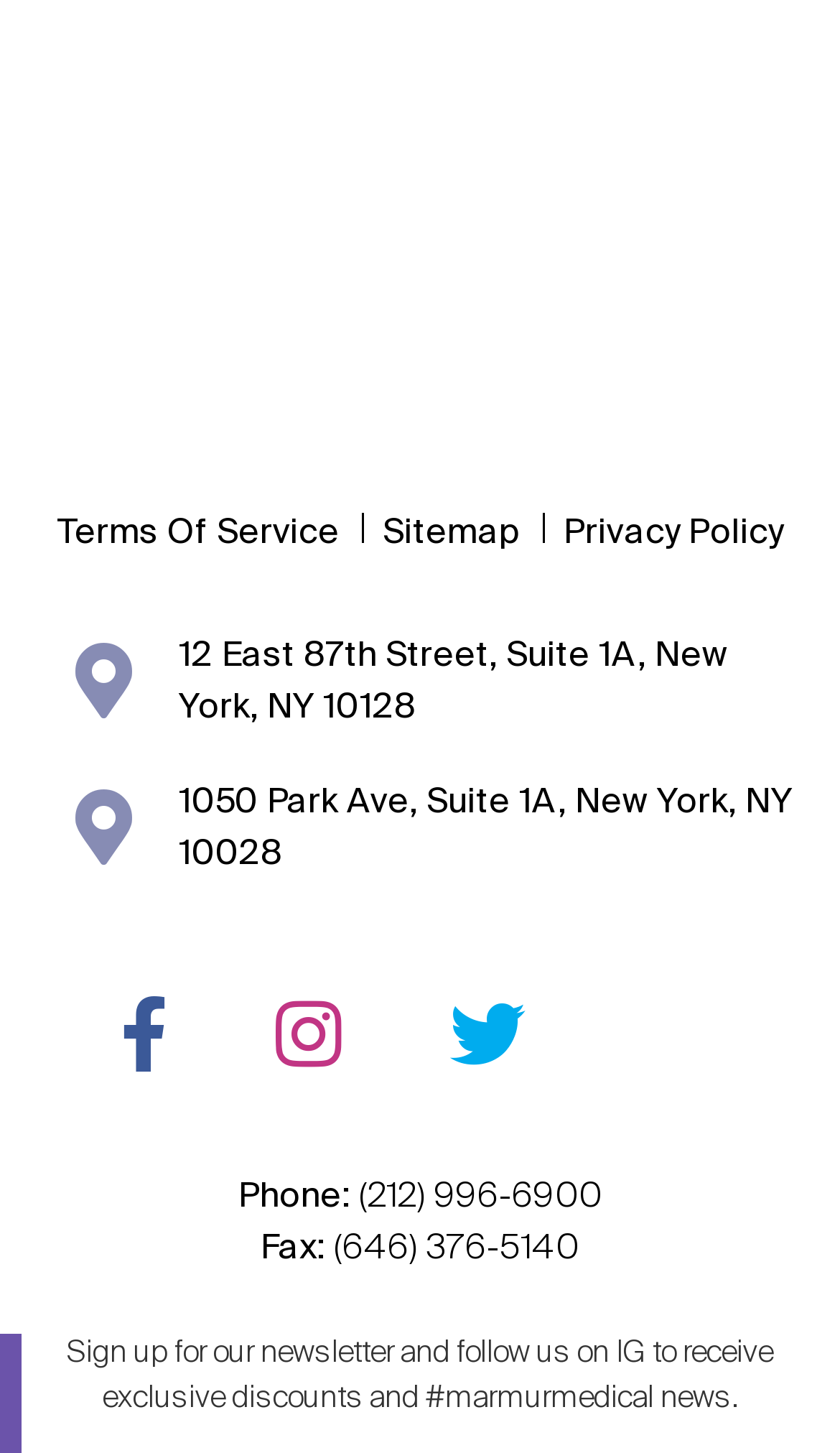Determine the bounding box coordinates for the area you should click to complete the following instruction: "Follow us on Facebook".

[0.144, 0.685, 0.2, 0.737]